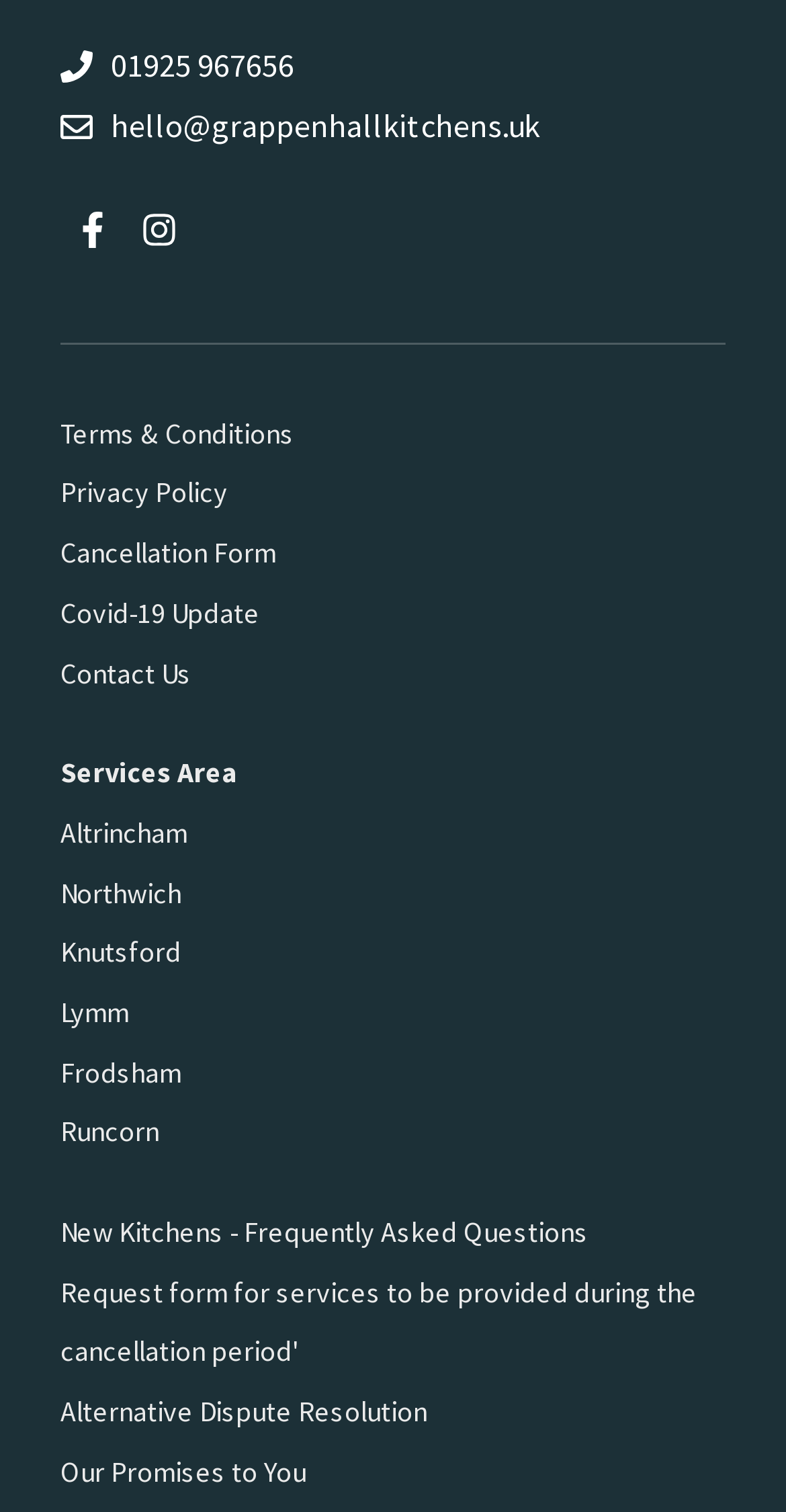Observe the image and answer the following question in detail: What is the first link in the footer section?

I looked at the links in the footer section and found that the first one is 'New Kitchens - Frequently Asked Questions', which is located at the top of the footer section.